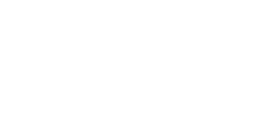Provide a single word or phrase to answer the given question: 
What services does Danspeed offer?

Ocean freight forwarding, customs clearance, door-to-door delivery